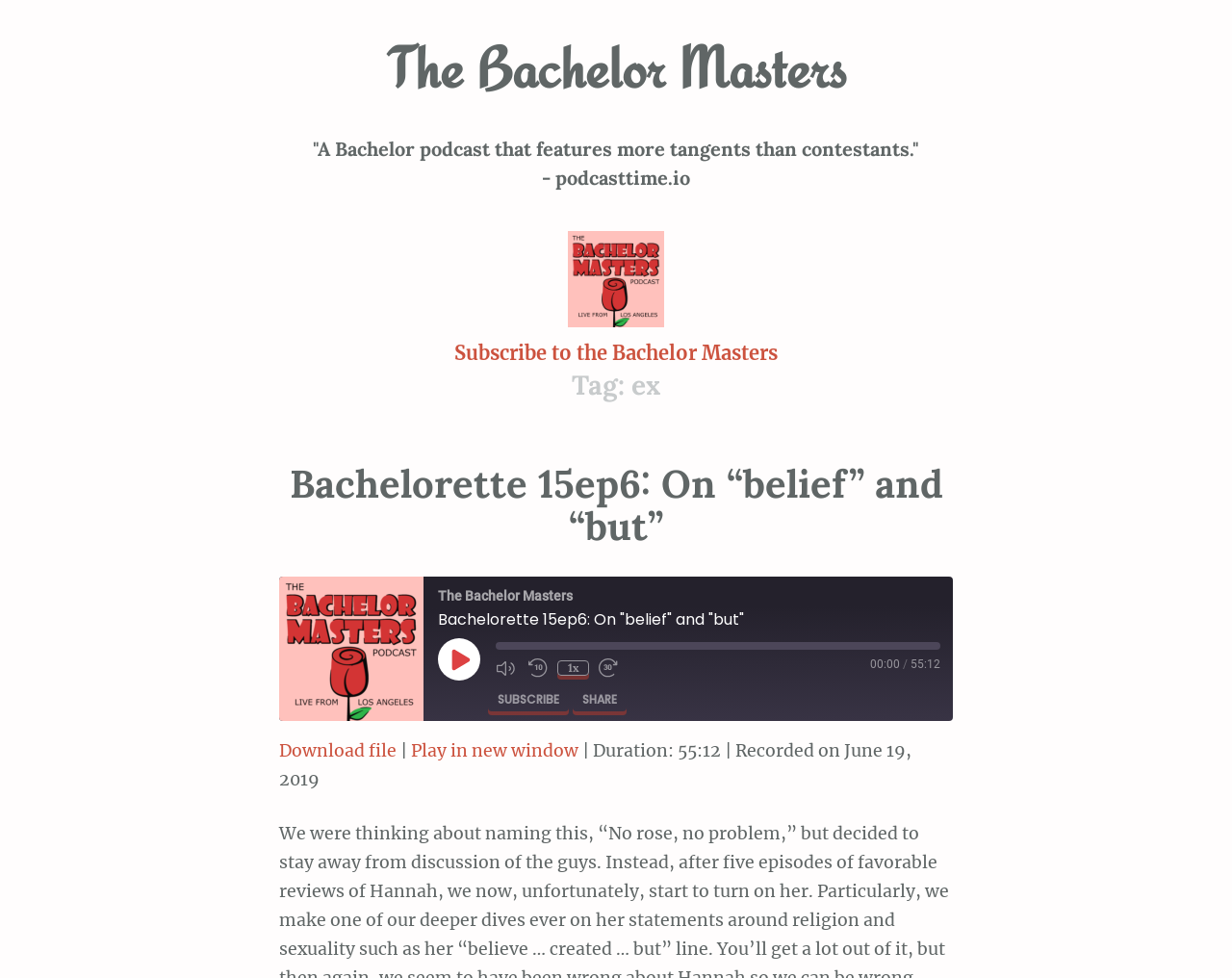How long is the podcast episode?
Based on the image, answer the question with as much detail as possible.

The duration of the podcast episode can be found in the static text element that reads 'Duration: 55:12'. This element is located near the bottom of the webpage.